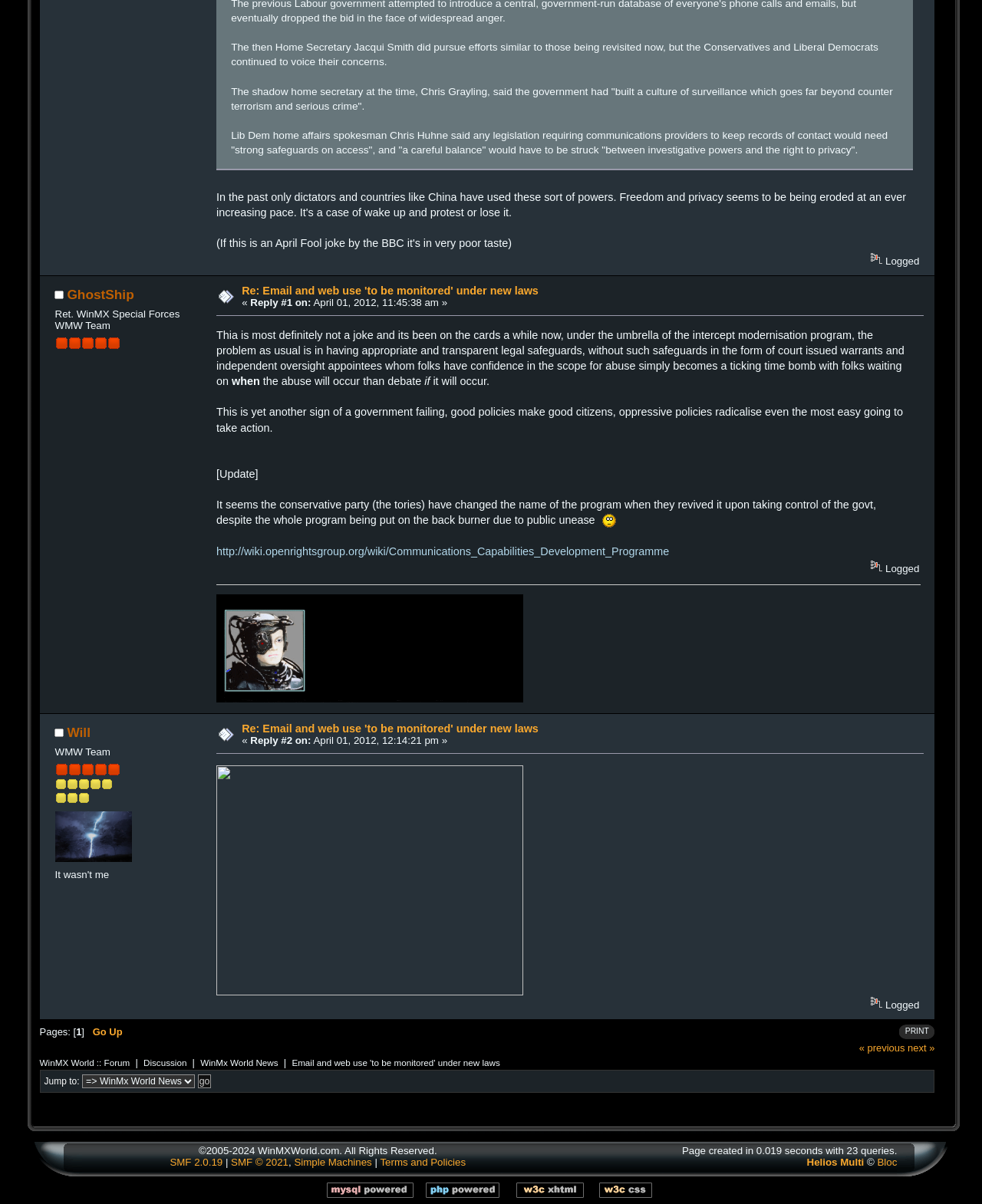Determine the bounding box coordinates for the area you should click to complete the following instruction: "Click the 'PRINT' button".

[0.915, 0.851, 0.946, 0.866]